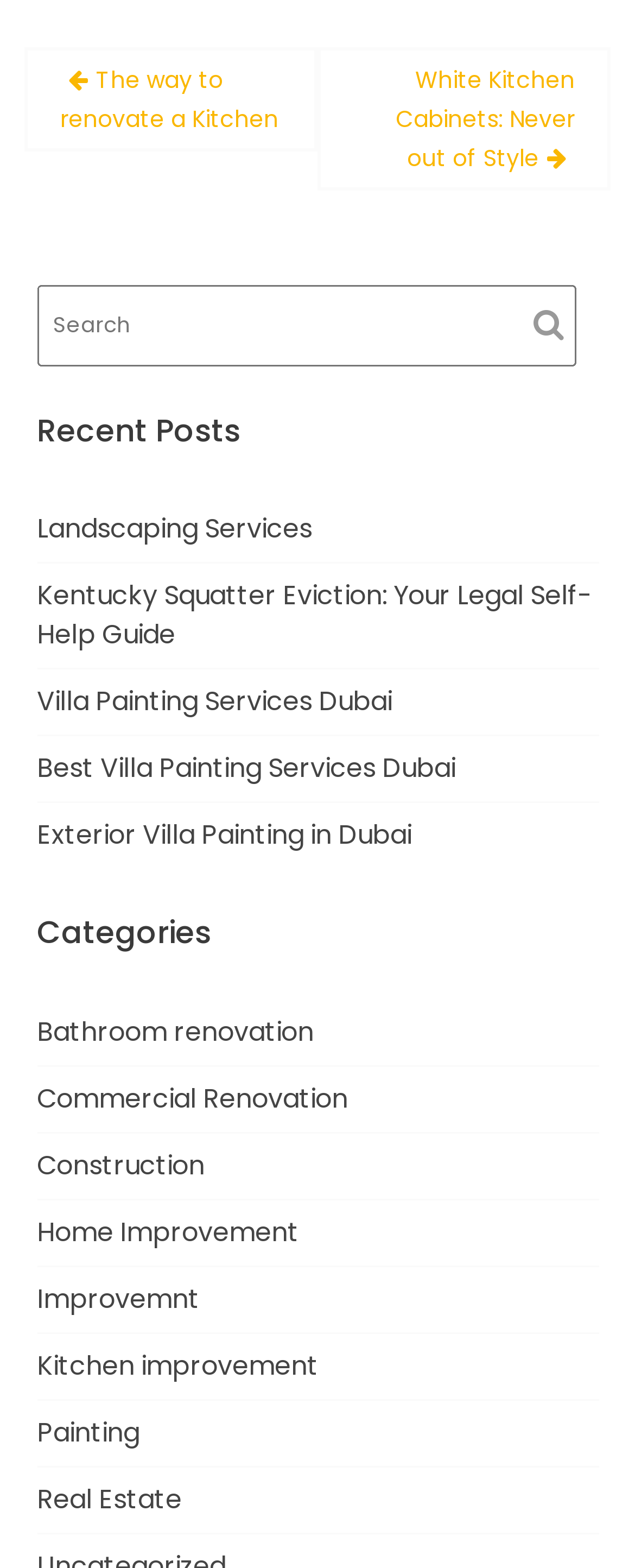For the given element description Best Villa Painting Services Dubai, determine the bounding box coordinates of the UI element. The coordinates should follow the format (top-left x, top-left y, bottom-right x, bottom-right y) and be within the range of 0 to 1.

[0.058, 0.478, 0.717, 0.502]